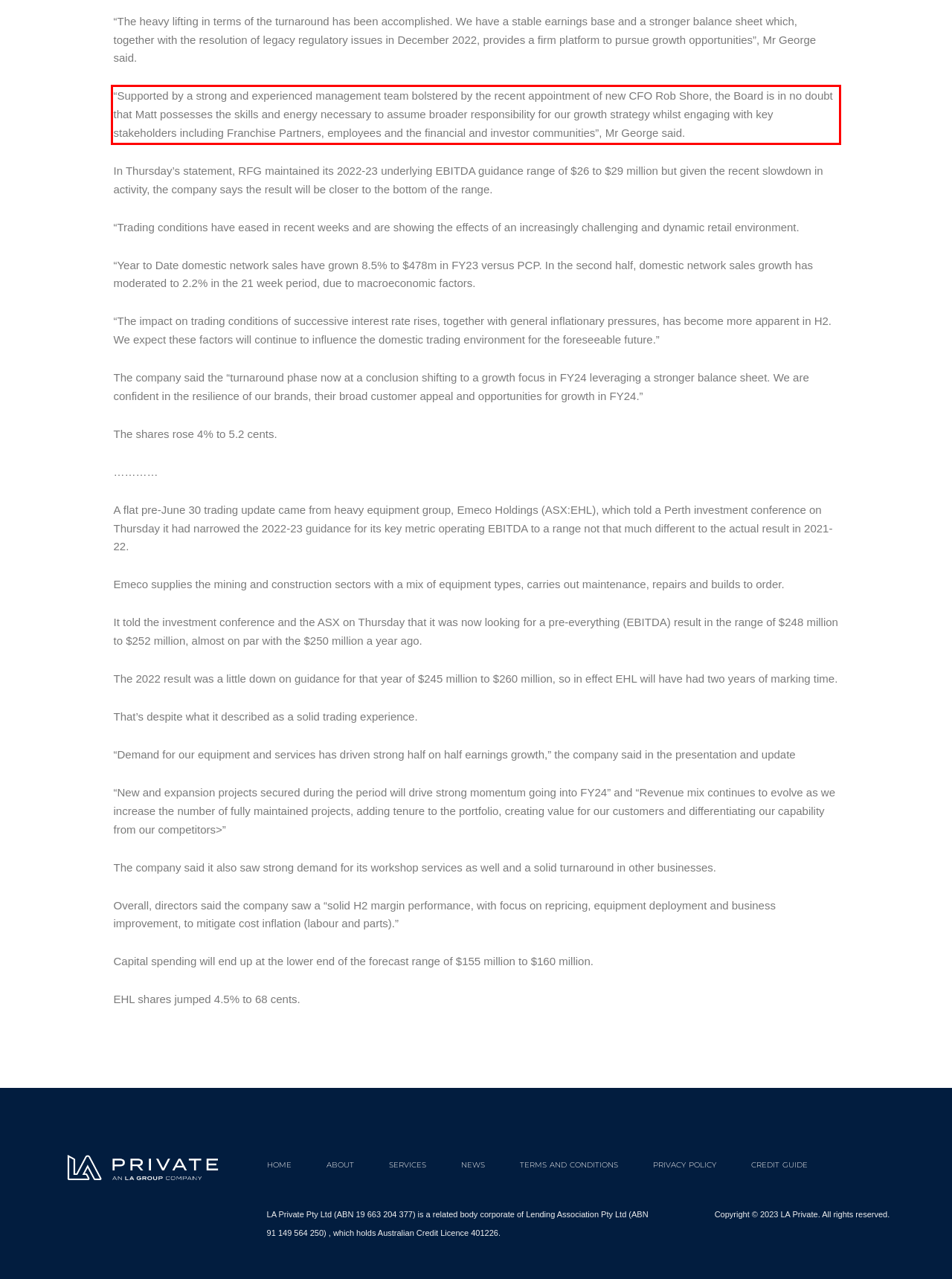You have a webpage screenshot with a red rectangle surrounding a UI element. Extract the text content from within this red bounding box.

“Supported by a strong and experienced management team bolstered by the recent appointment of new CFO Rob Shore, the Board is in no doubt that Matt possesses the skills and energy necessary to assume broader responsibility for our growth strategy whilst engaging with key stakeholders including Franchise Partners, employees and the financial and investor communities”, Mr George said.